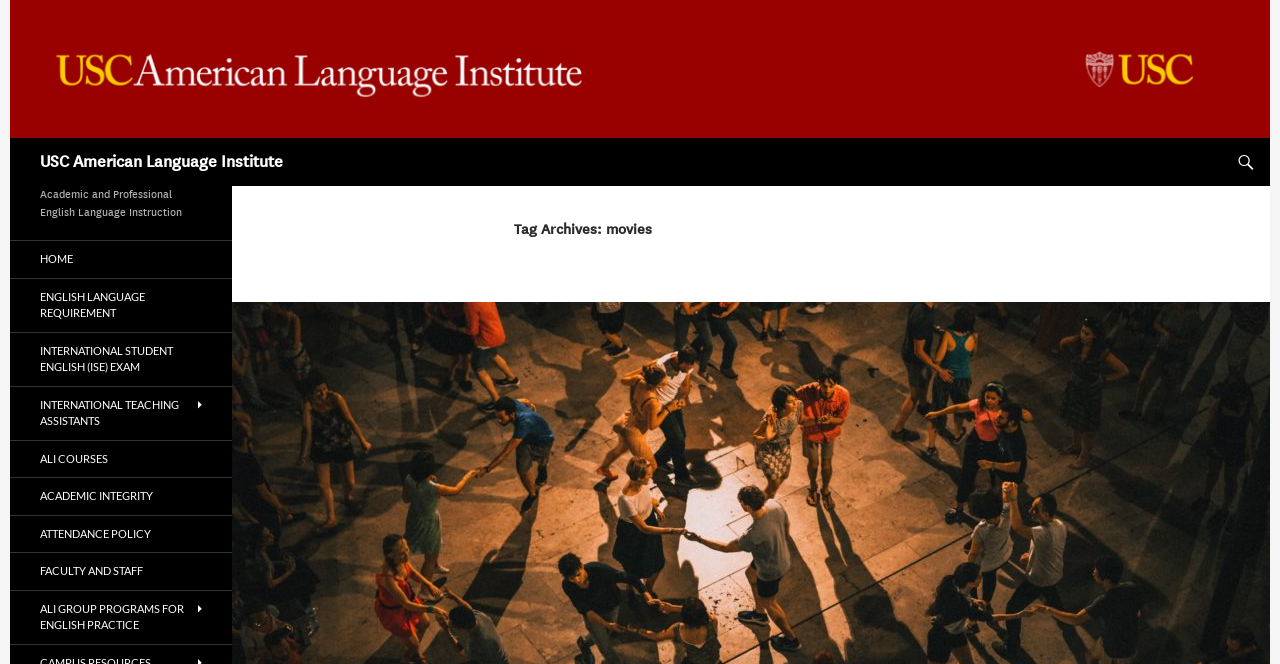What is the purpose of the 'SKIP TO CONTENT' link?
Based on the screenshot, give a detailed explanation to answer the question.

The 'SKIP TO CONTENT' link is likely provided for accessibility purposes, allowing users to bypass the navigation menu and other non-essential content and jump directly to the main content of the webpage.